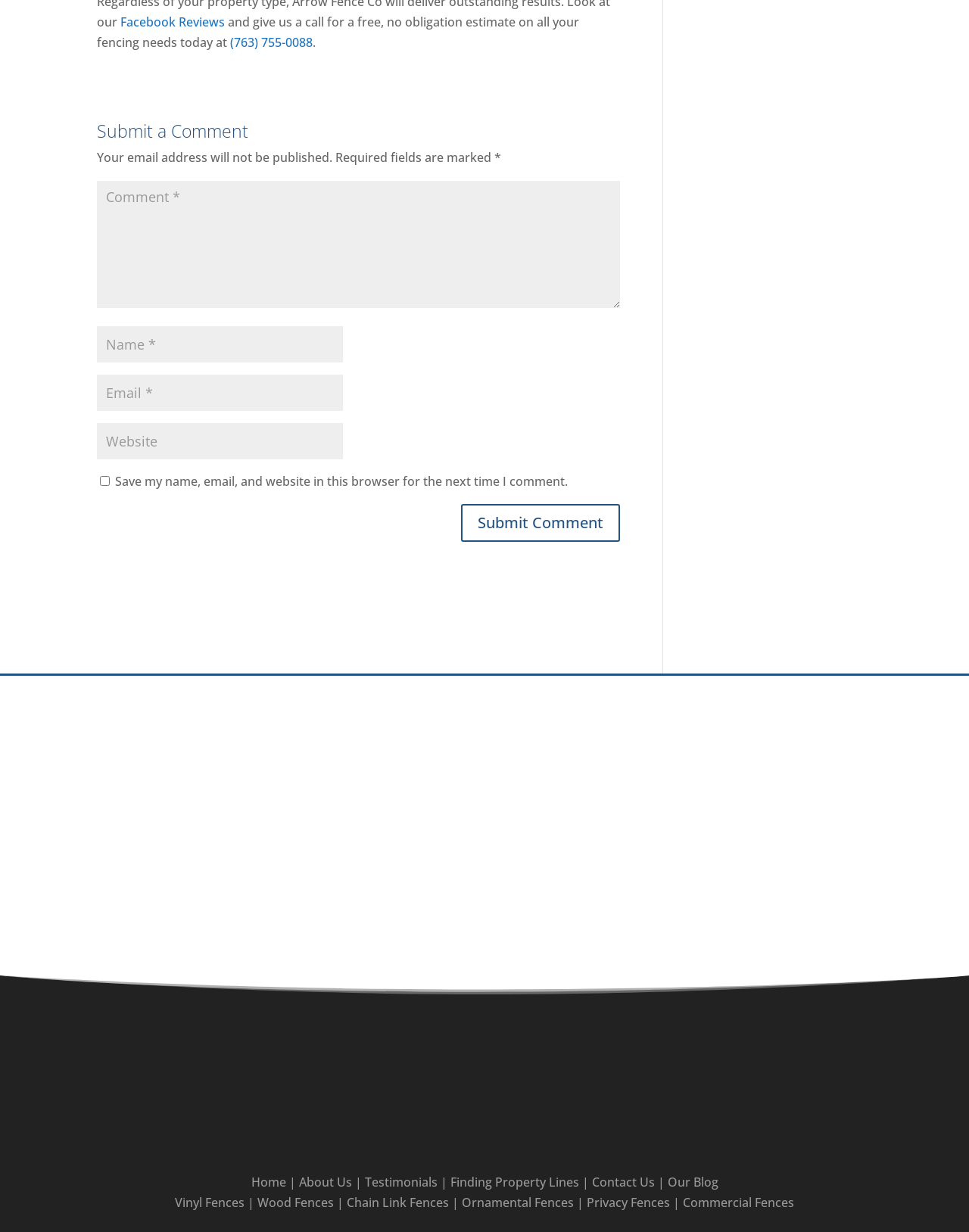Please provide a brief answer to the question using only one word or phrase: 
What is the address of Arrow Fence?

18607 Hwy 65 NE, Suite B, East Bethel, MN 55011